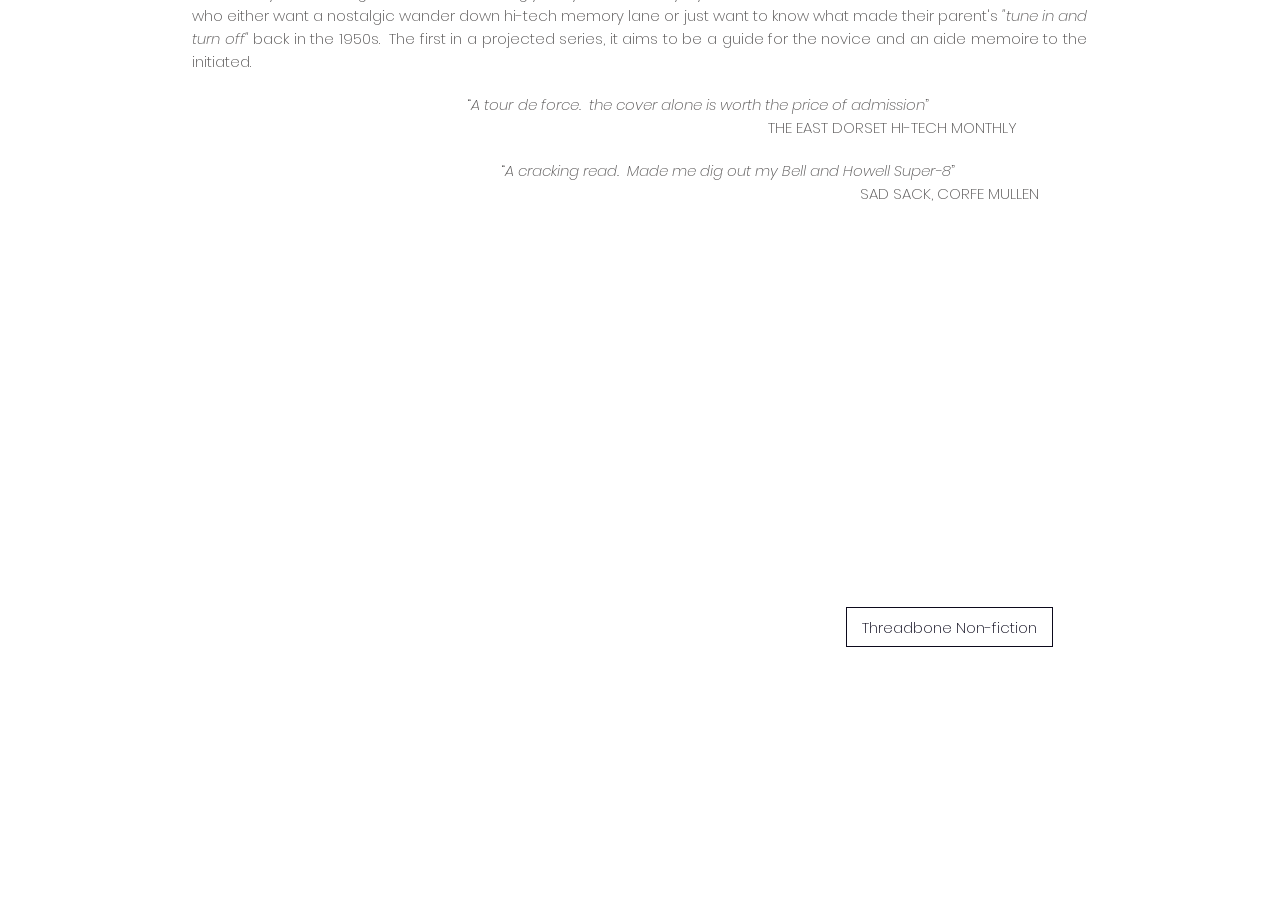What is the name of the monthly publication?
Based on the visual, give a brief answer using one word or a short phrase.

THE EAST DORSET HI-TECH MONTHLY